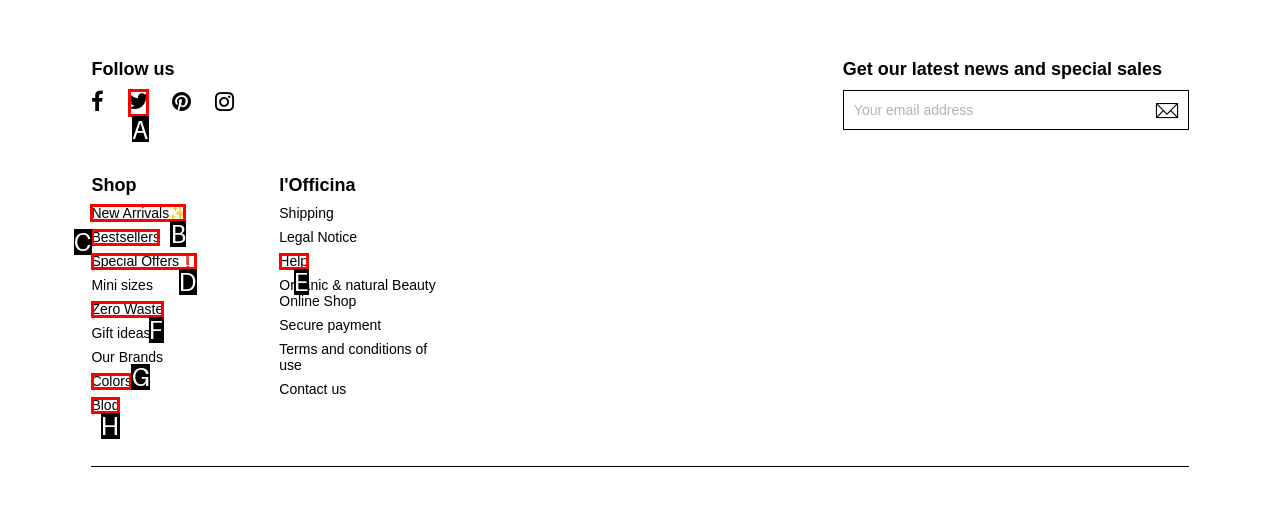Indicate the HTML element that should be clicked to perform the task: Shop new arrivals Reply with the letter corresponding to the chosen option.

B